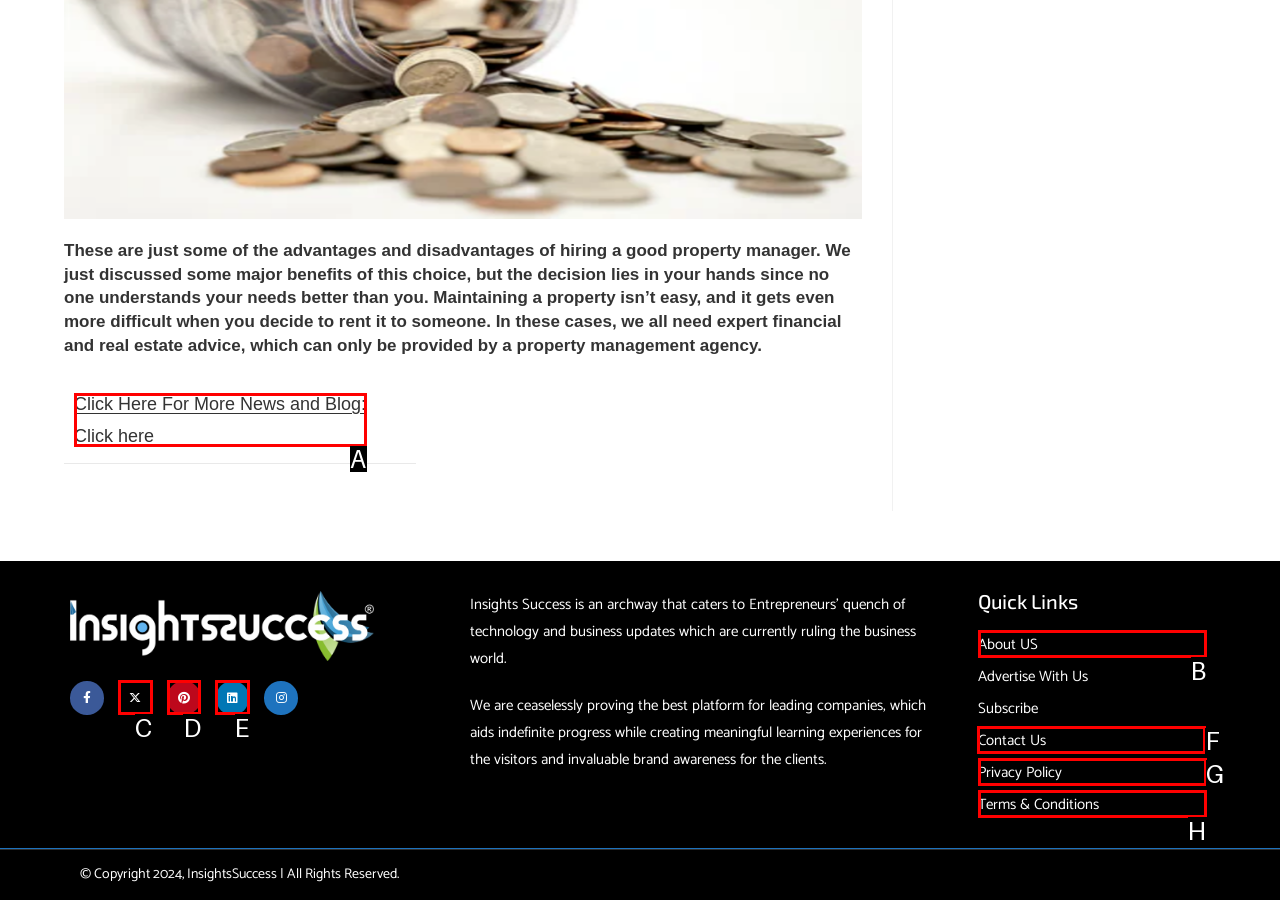Determine the HTML element to click for the instruction: Contact Us.
Answer with the letter corresponding to the correct choice from the provided options.

F